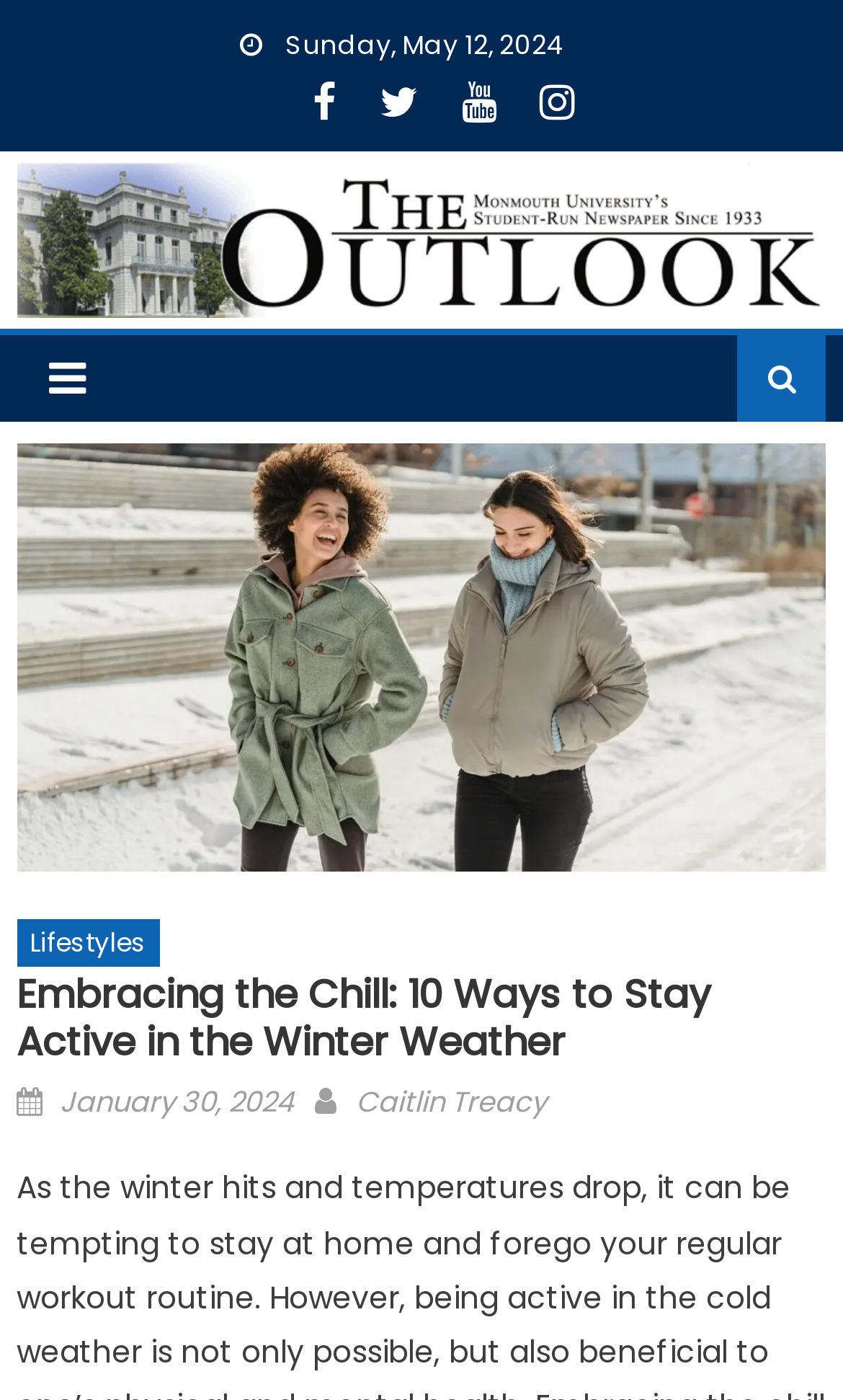What is the date of the latest article?
Using the image, provide a concise answer in one word or a short phrase.

January 30, 2024